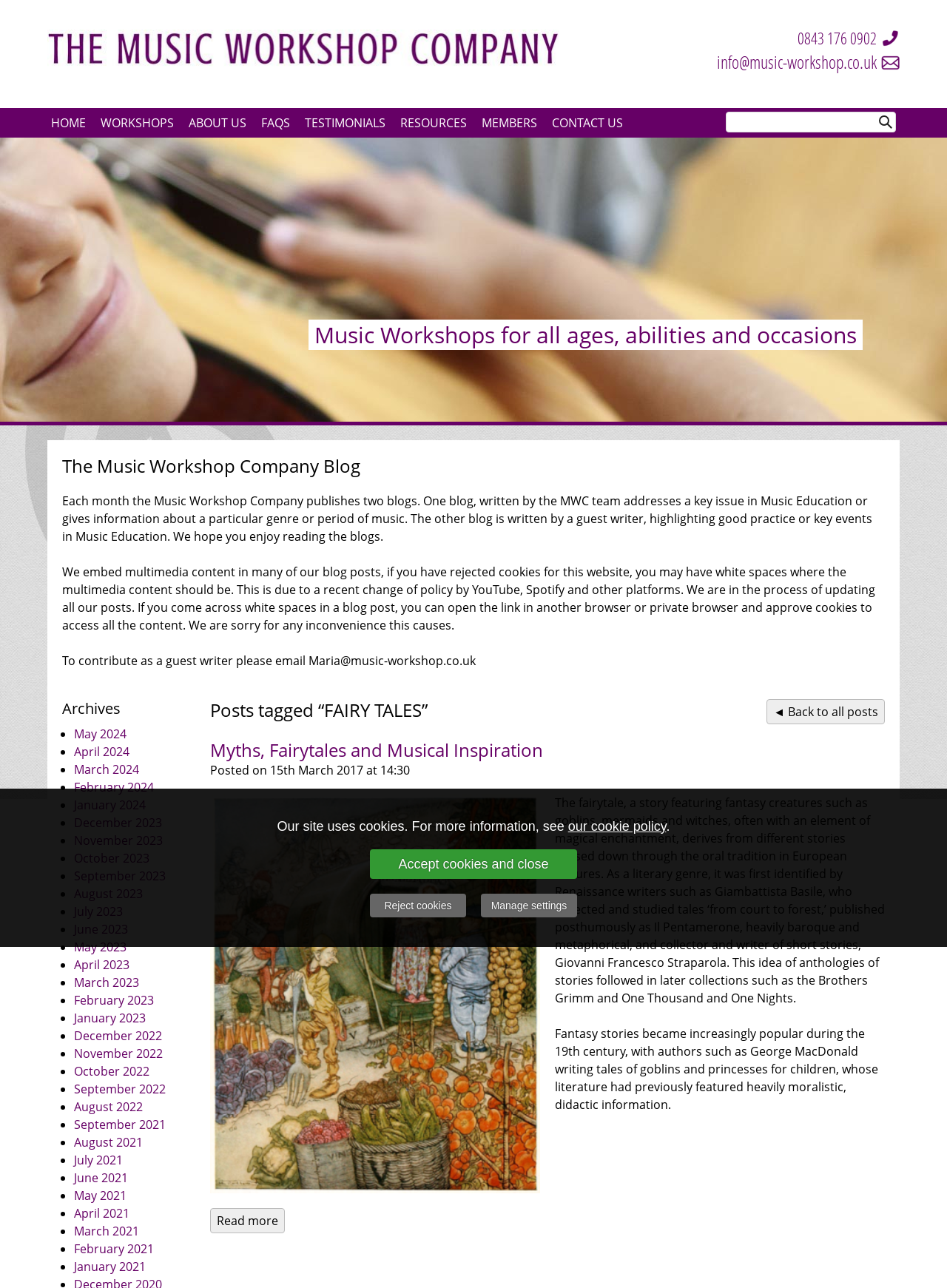Identify the bounding box coordinates for the element you need to click to achieve the following task: "Click the 'CONTACT US' menu item". The coordinates must be four float values ranging from 0 to 1, formatted as [left, top, right, bottom].

[0.575, 0.084, 0.666, 0.107]